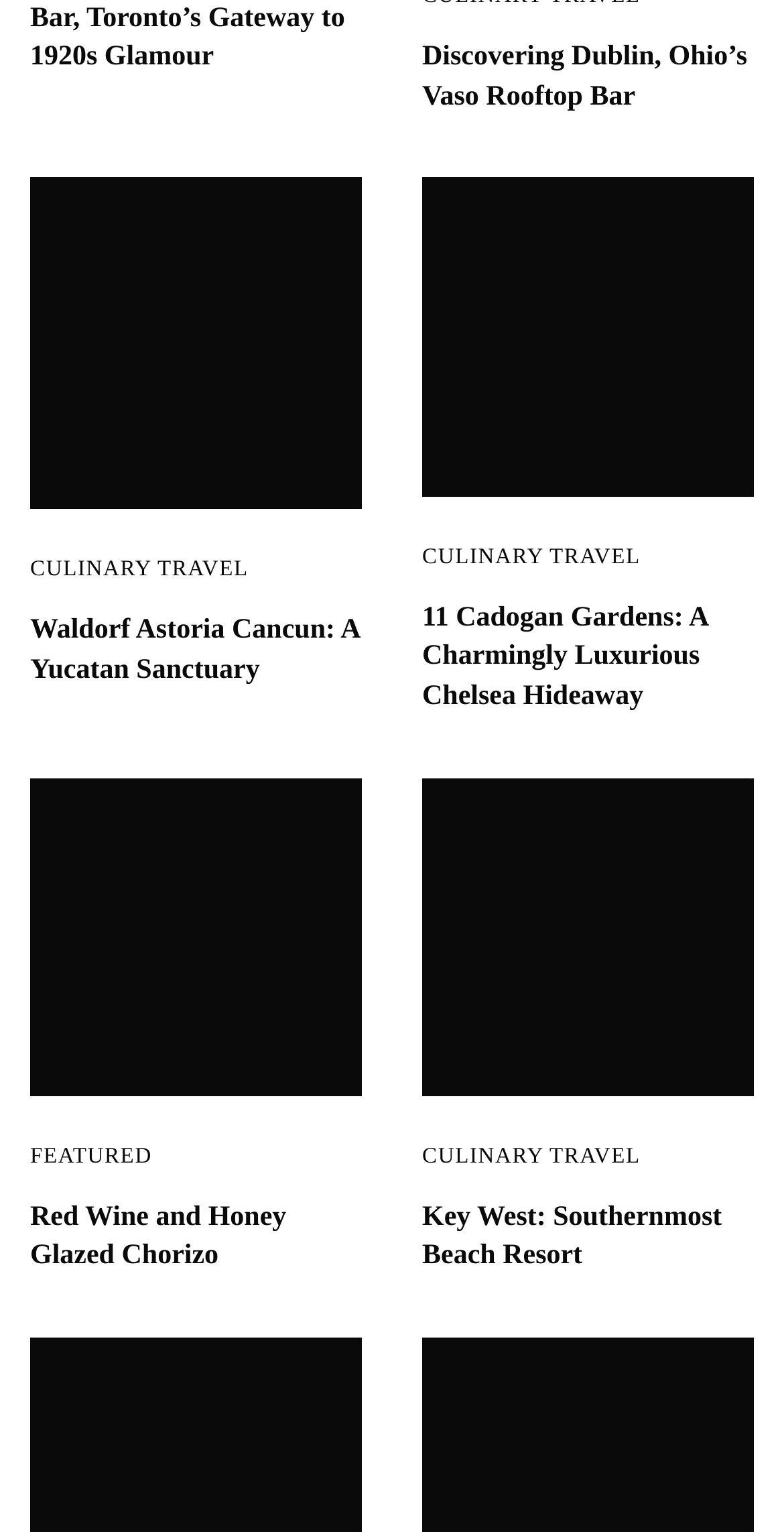Identify the bounding box coordinates of the element to click to follow this instruction: 'Visit Home Design category'. Ensure the coordinates are four float values between 0 and 1, provided as [left, top, right, bottom].

None